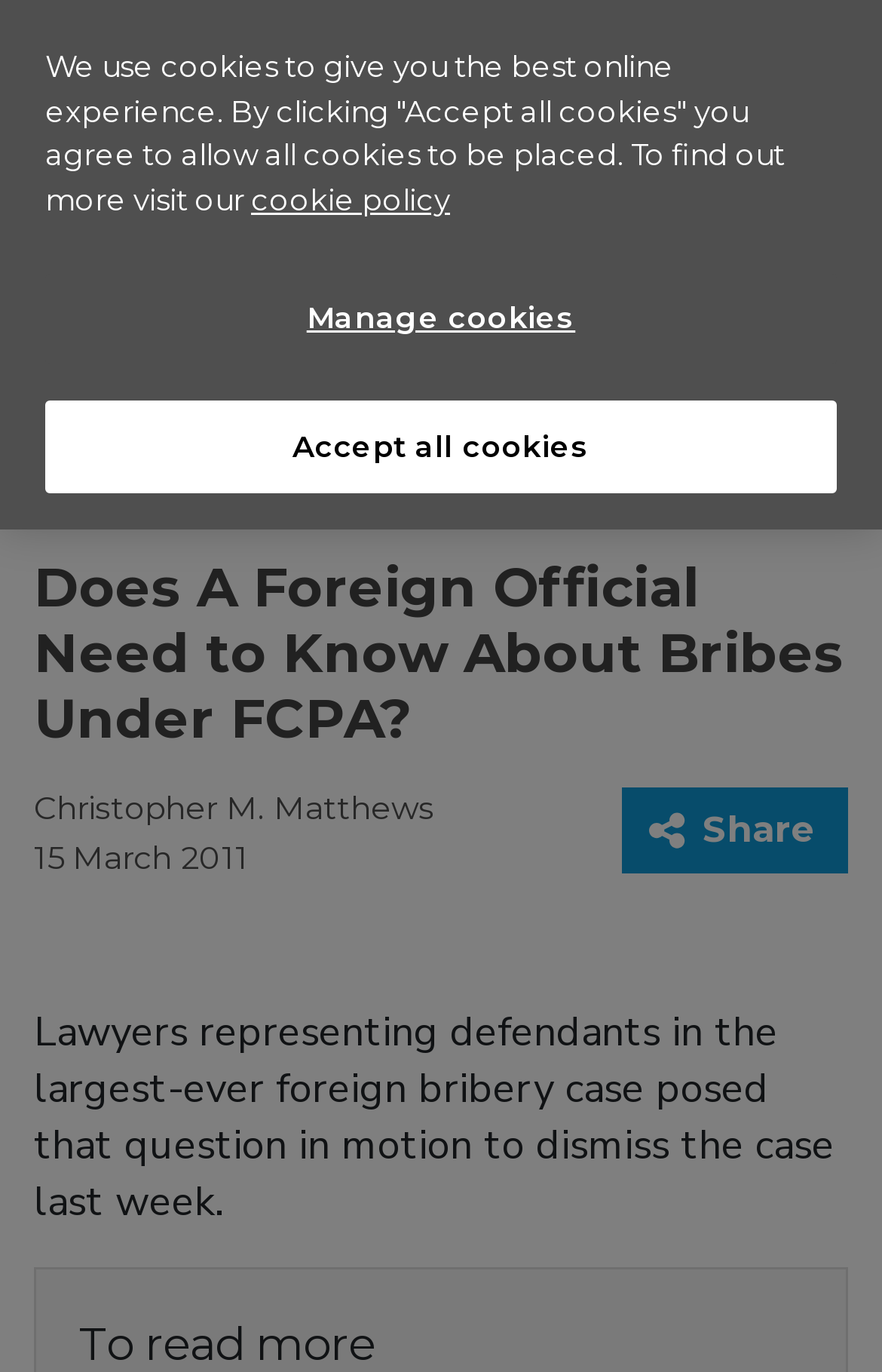Locate the bounding box coordinates of the element I should click to achieve the following instruction: "Visit the GIR logo page".

[0.363, 0.026, 0.637, 0.079]